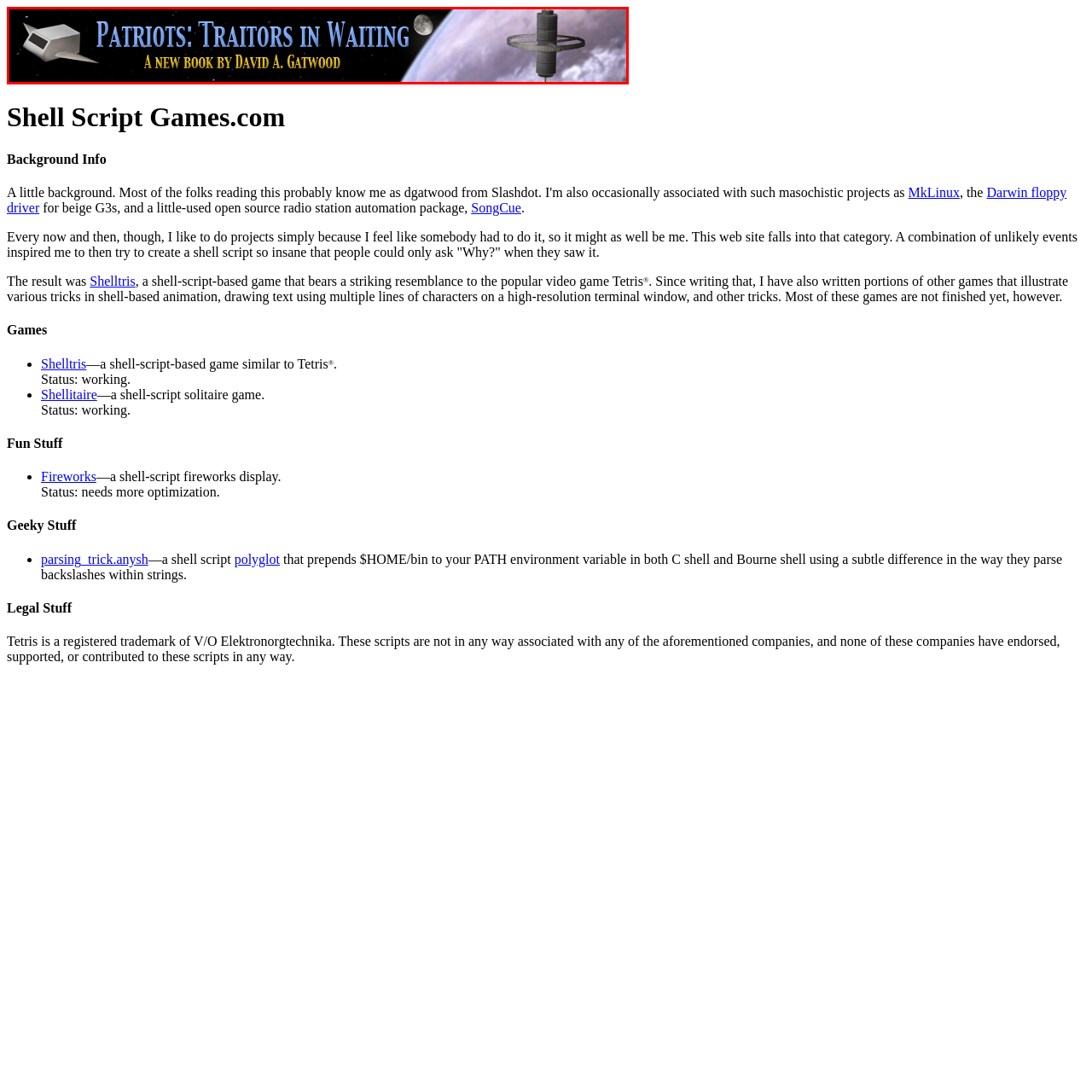What is the author's name?
Focus on the area within the red boundary in the image and answer the question with one word or a short phrase.

David A. Gatwood